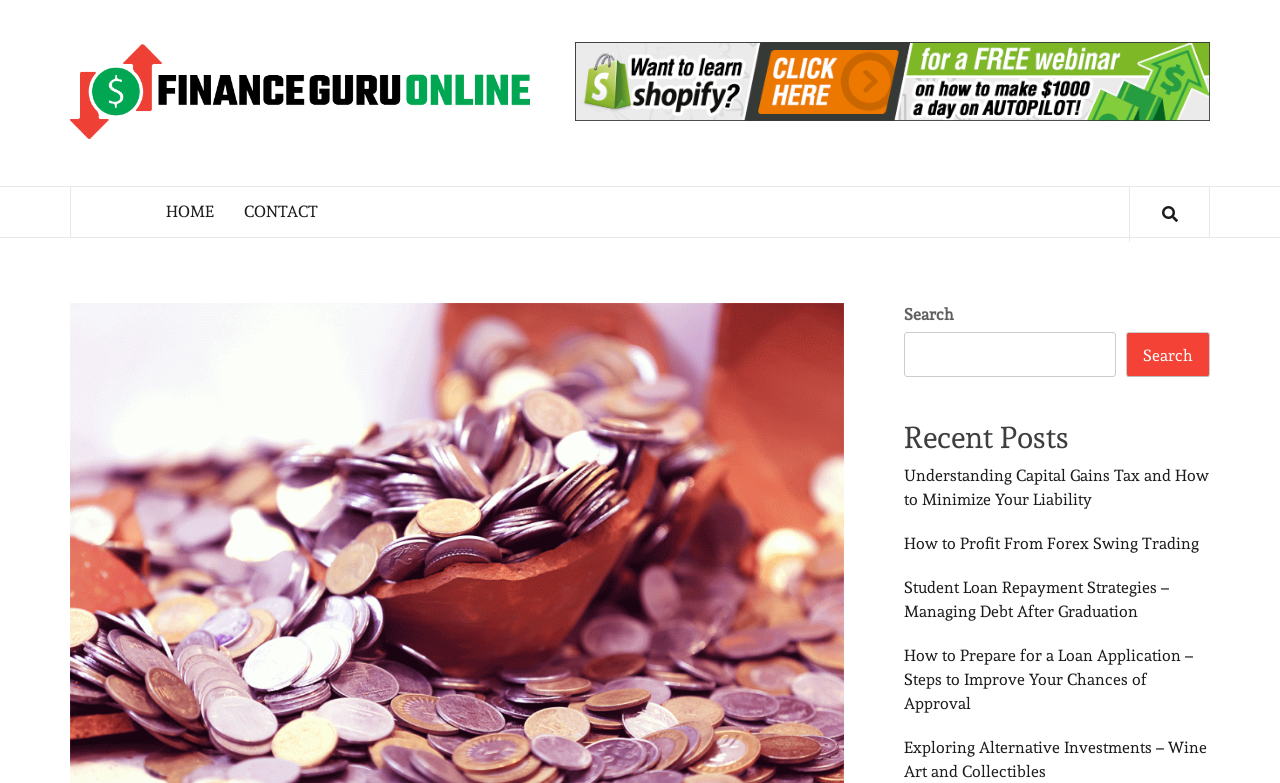From the given element description: "Home", find the bounding box for the UI element. Provide the coordinates as four float numbers between 0 and 1, in the order [left, top, right, bottom].

[0.118, 0.238, 0.179, 0.303]